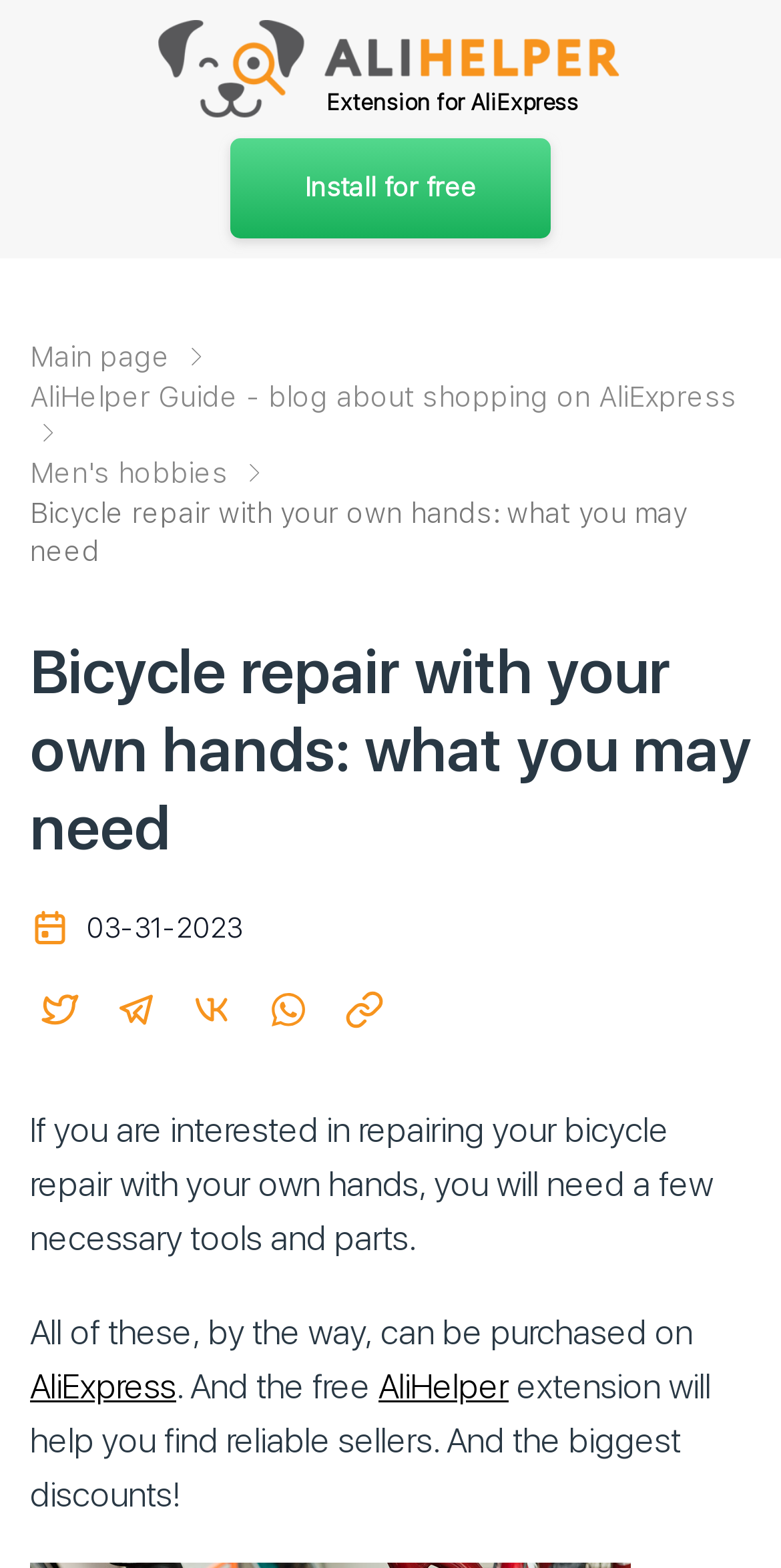Provide a thorough and detailed response to the question by examining the image: 
How many links are there in the main content area?

I counted the number of link elements within the main content area, excluding the links in the top navigation bar and the sidebar. There are 7 links in total.